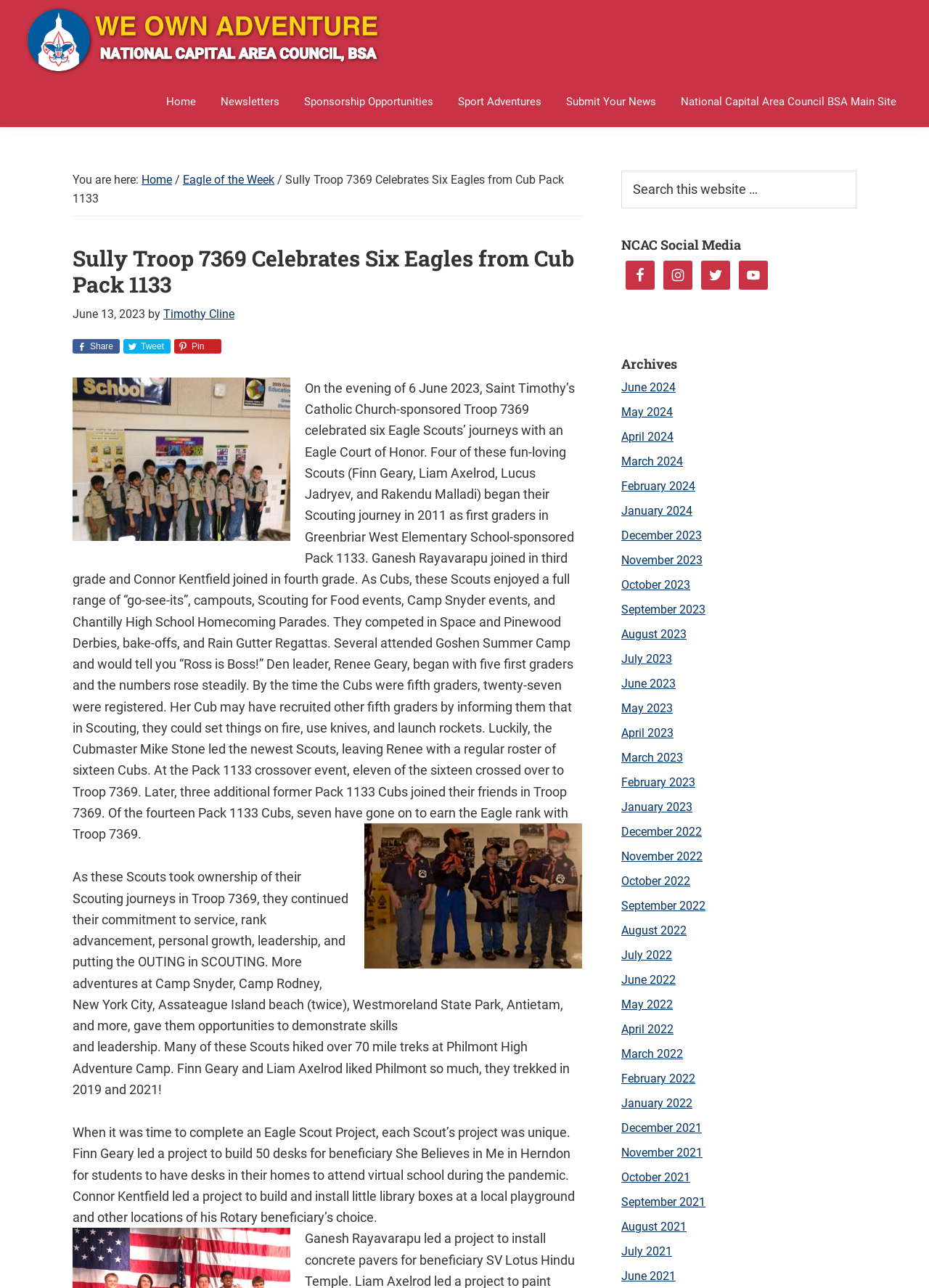Return the bounding box coordinates of the UI element that corresponds to this description: "Facebook". The coordinates must be given as four float numbers in the range of 0 and 1, [left, top, right, bottom].

None